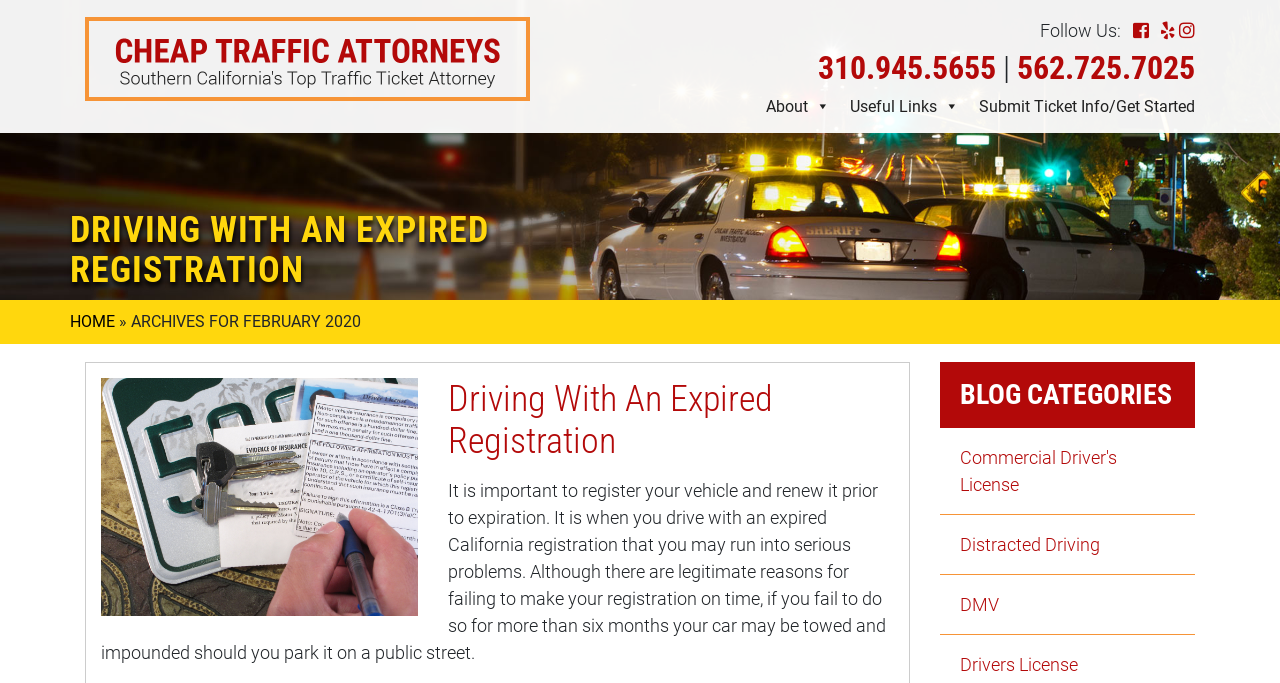Using the webpage screenshot, locate the HTML element that fits the following description and provide its bounding box: "Home".

[0.055, 0.457, 0.09, 0.485]